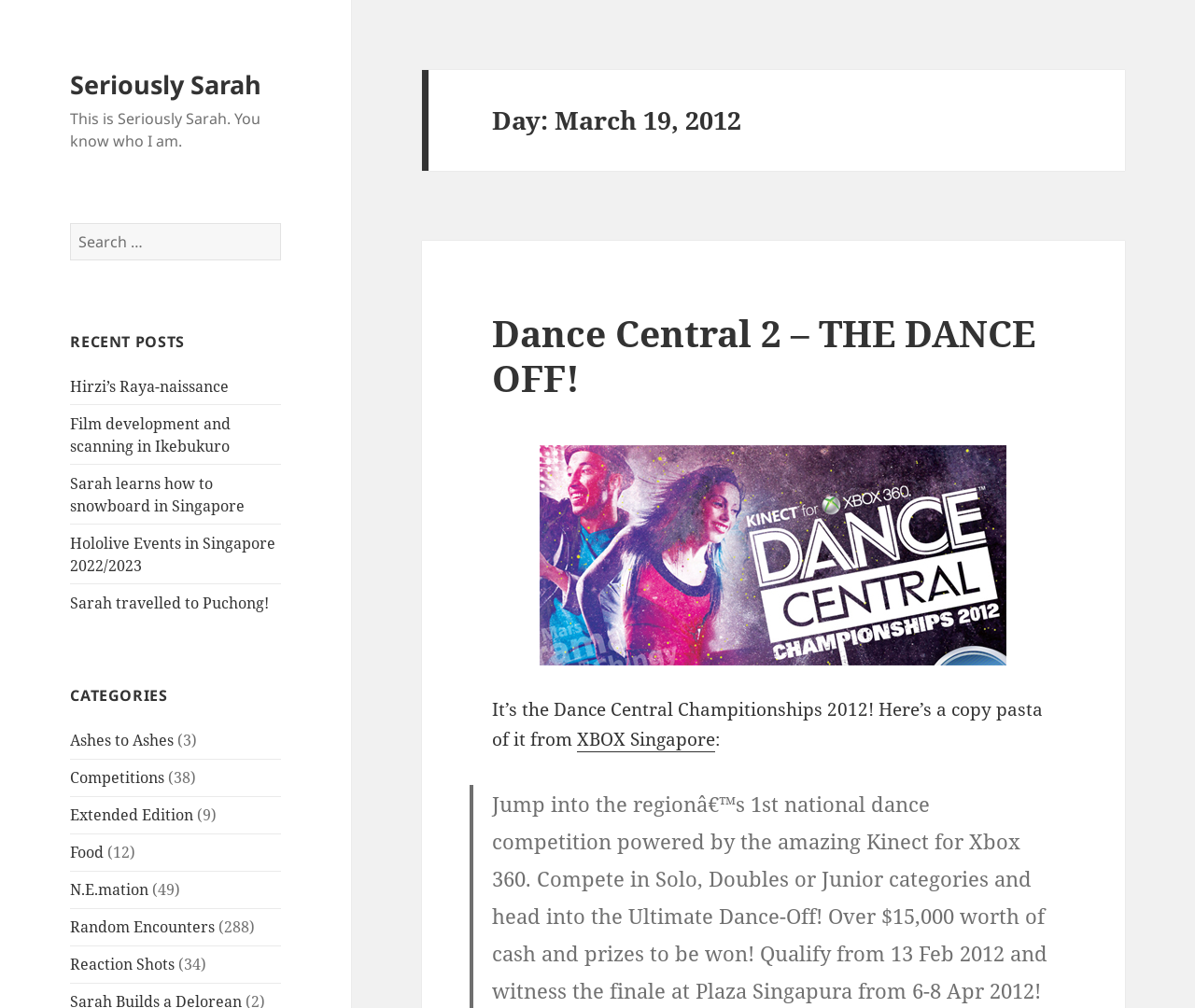Using the element description: "Ashes to Ashes", determine the bounding box coordinates for the specified UI element. The coordinates should be four float numbers between 0 and 1, [left, top, right, bottom].

[0.059, 0.724, 0.146, 0.745]